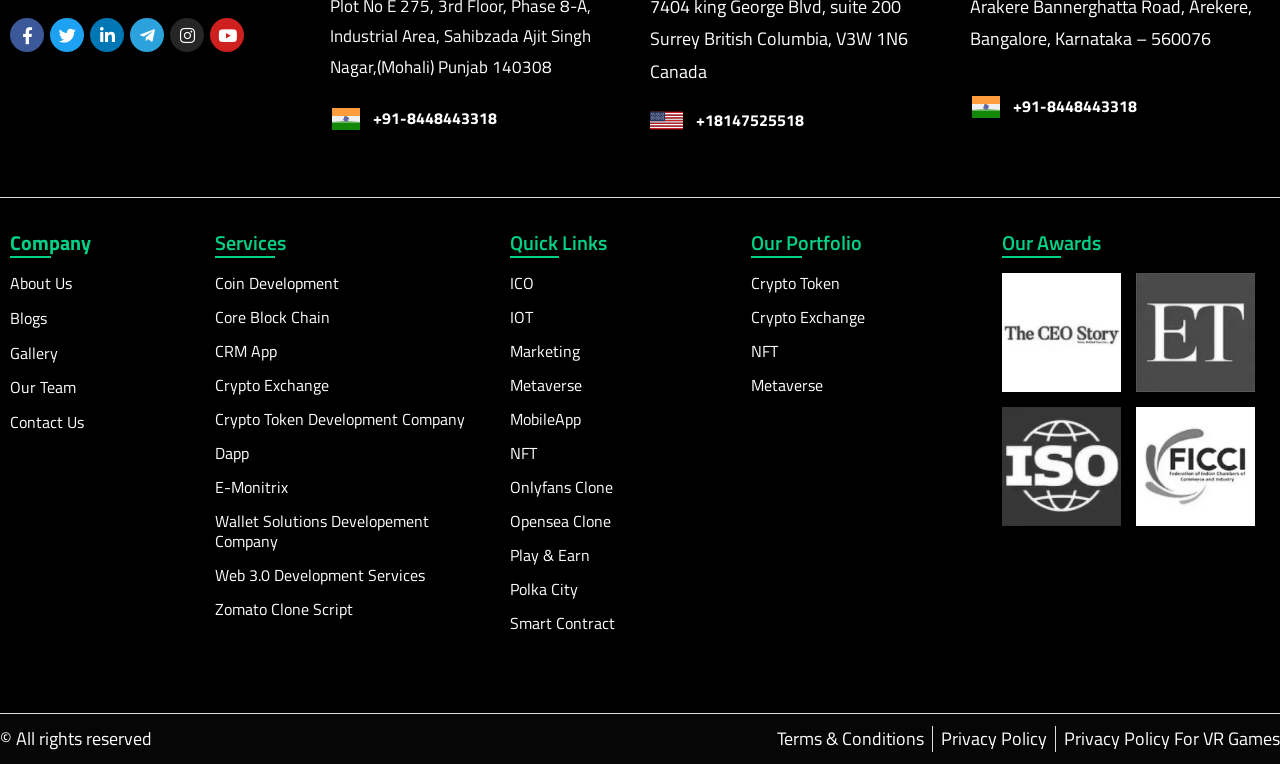What is the 'Our Portfolio' section about?
Could you please answer the question thoroughly and with as much detail as possible?

The 'Our Portfolio' section on the webpage is about the company's projects and achievements, showcasing their work and accomplishments in various areas, such as Crypto Token, Crypto Exchange, NFT, and Metaverse. This section is likely intended to demonstrate the company's expertise and capabilities.